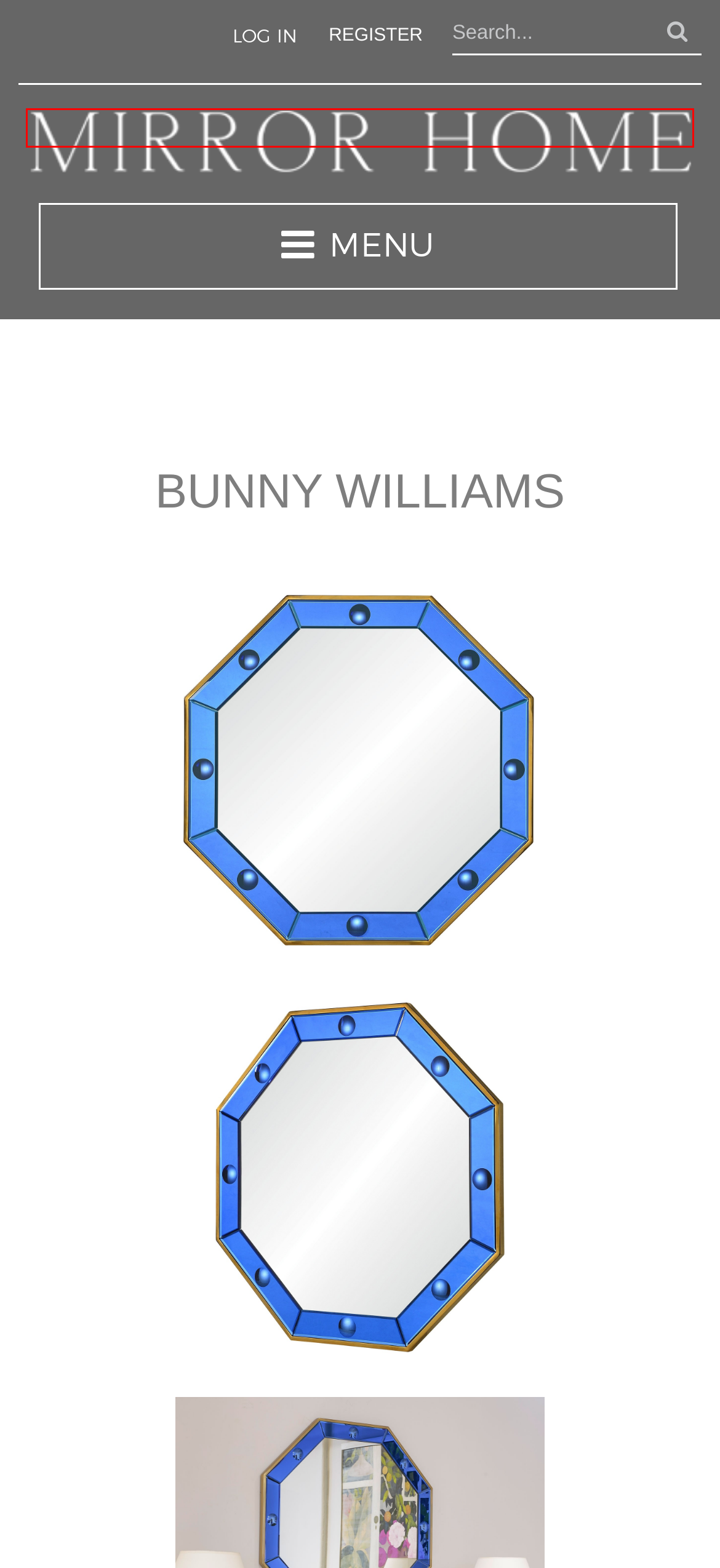Assess the screenshot of a webpage with a red bounding box and determine which webpage description most accurately matches the new page after clicking the element within the red box. Here are the options:
A. MH - Mirror Home - Mirror Home - MH
B. About - Mirror Home - MH
C. Press - Mirror Home - MH
D. BW3005 Mirror - Mirror Home - MH
E. CUSTOM - Mirror Home - MH
F. BW3063 Mirror - Mirror Home - MH
G. Mirror Home - MH - Shop Luxury Designer Mirrors
H. Terms and Conditions - Mirror Home - MH

G